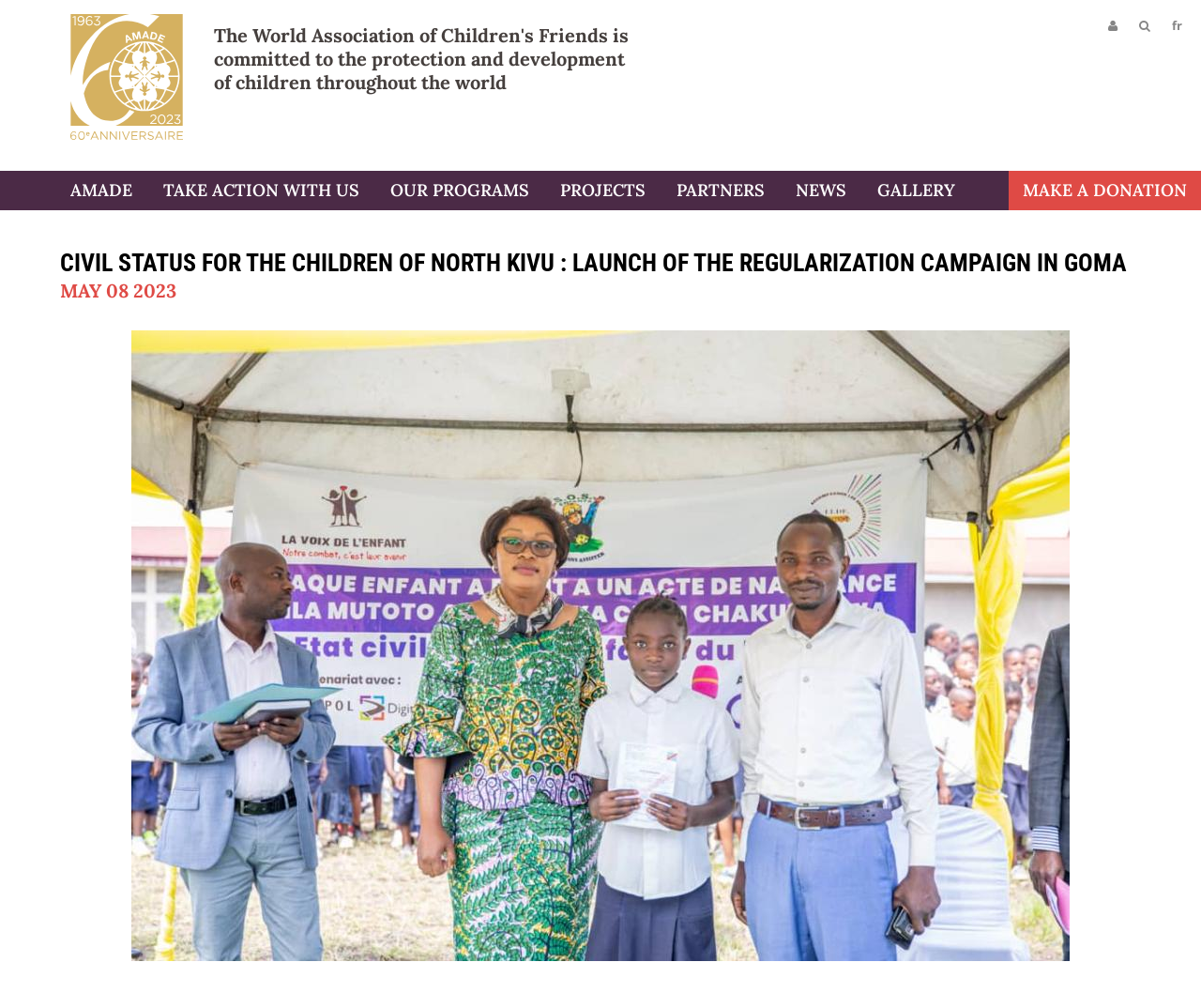Reply to the question below using a single word or brief phrase:
What is the main topic of the webpage?

Civil status for children